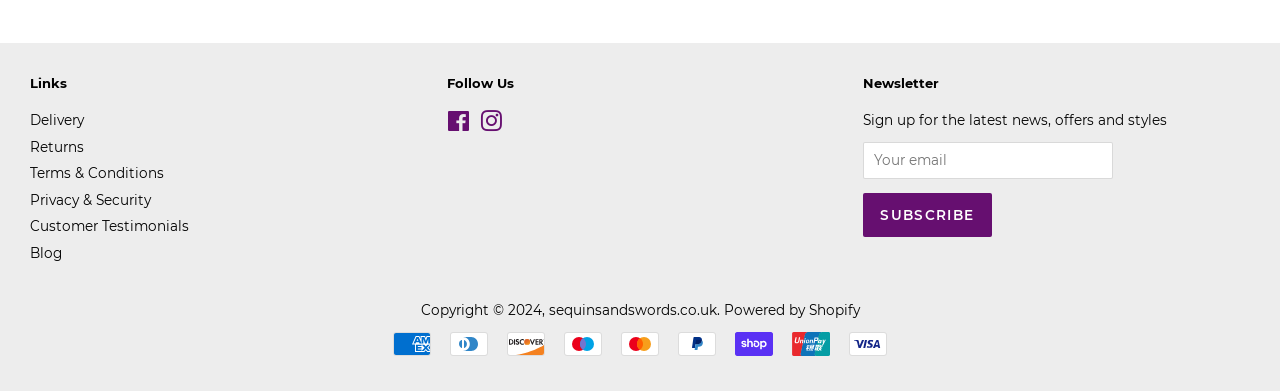Identify the bounding box coordinates for the UI element described as follows: name="subscribe" value="Subscribe". Use the format (top-left x, top-left y, bottom-right x, bottom-right y) and ensure all values are floating point numbers between 0 and 1.

[0.674, 0.494, 0.775, 0.606]